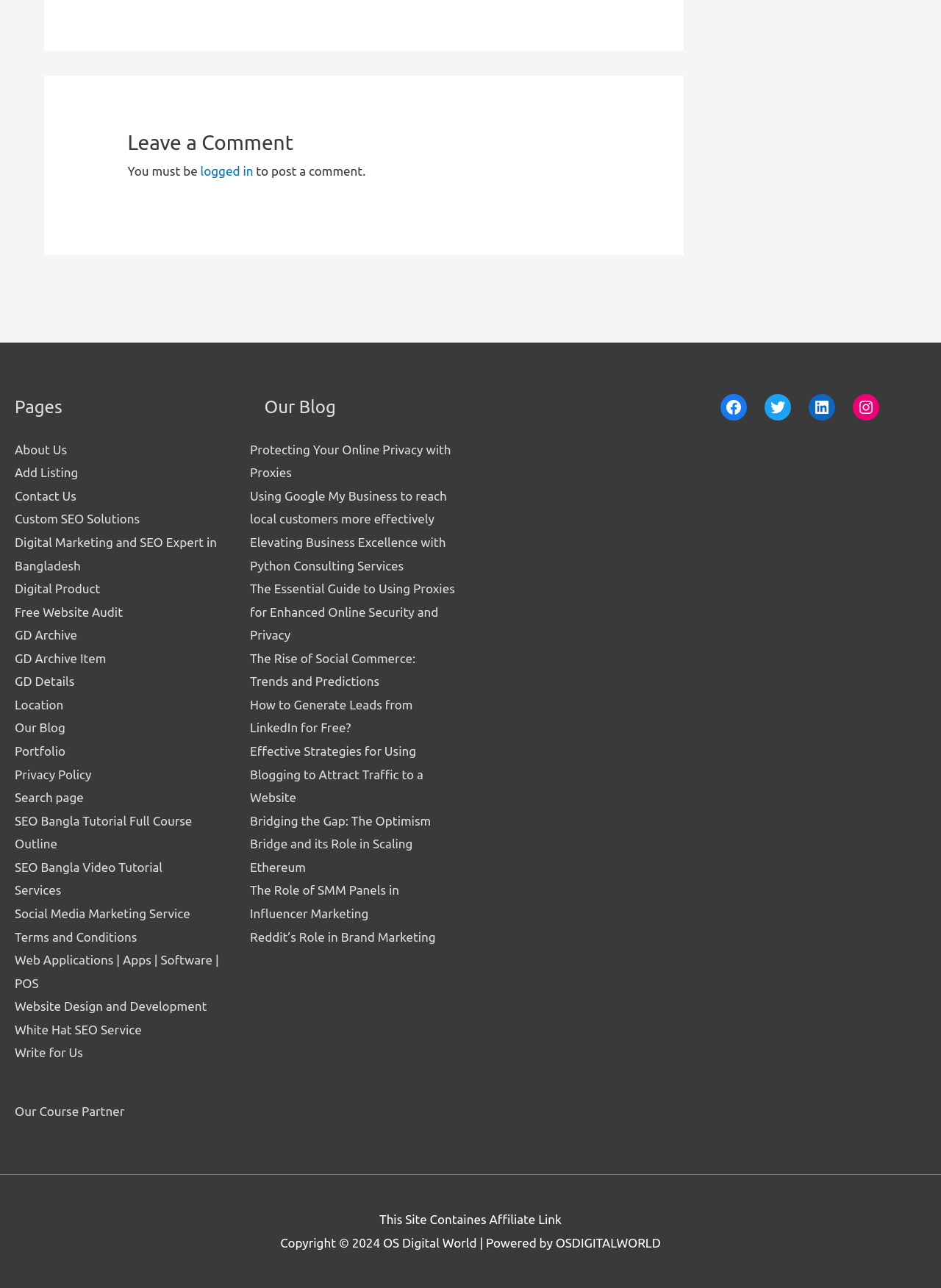Please specify the bounding box coordinates for the clickable region that will help you carry out the instruction: "Follow on Facebook".

[0.766, 0.306, 0.794, 0.326]